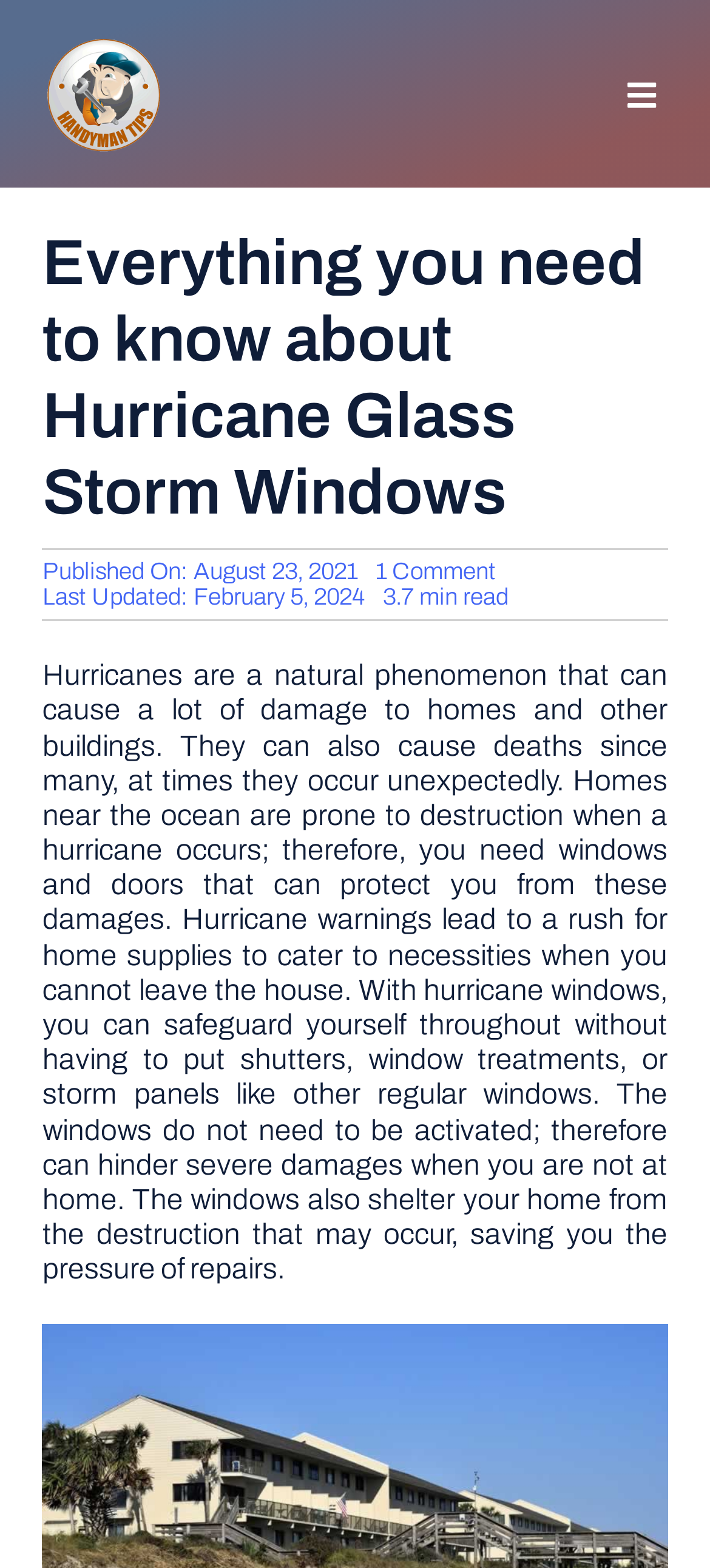Provide your answer to the question using just one word or phrase: Where is the 'Go to Top' button located?

Bottom right